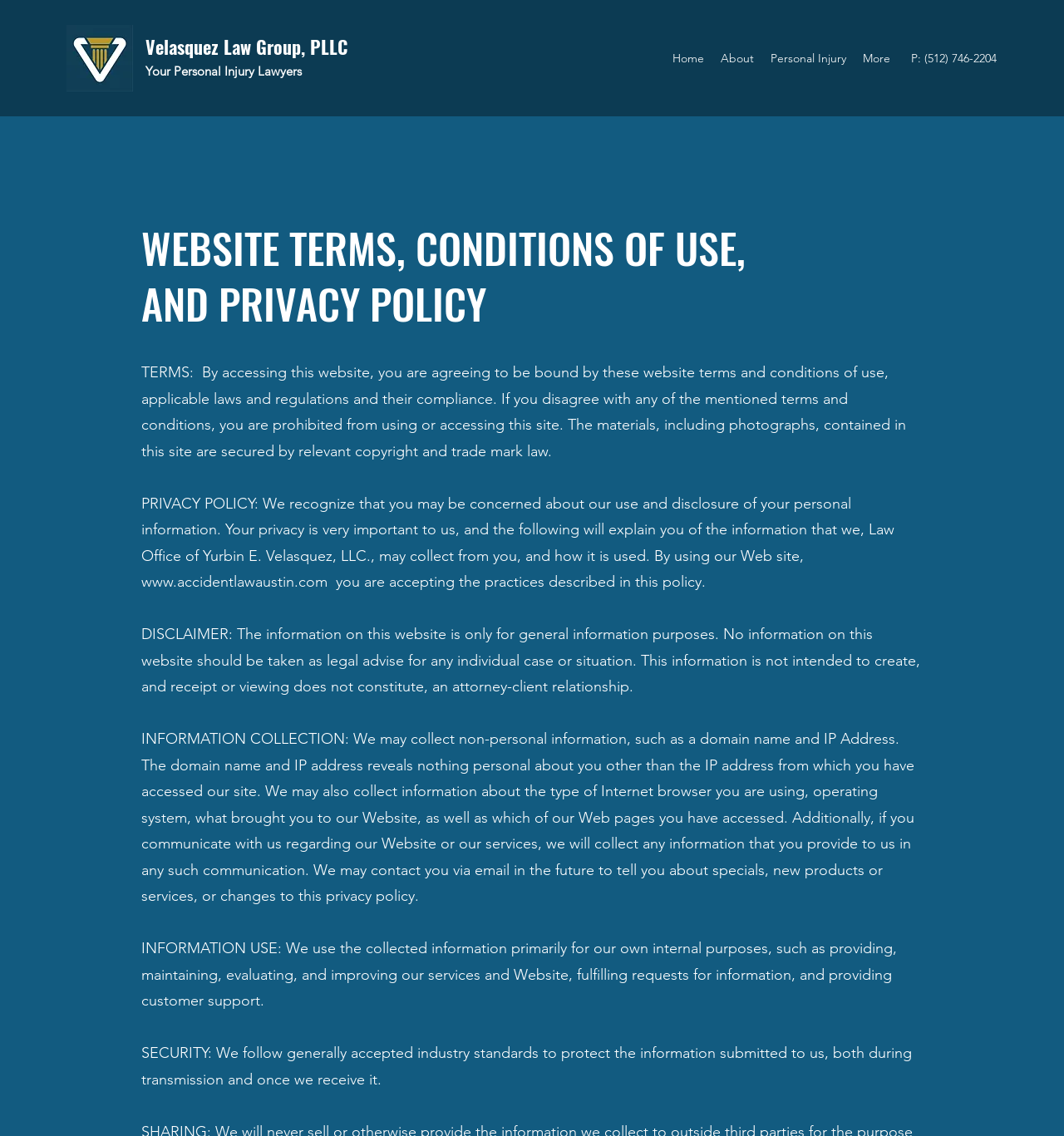Offer an extensive depiction of the webpage and its key elements.

This webpage is about the disclaimer and waiver of Velasquez Law Group, PLLC. At the top left corner, there is a logo image of the law group. Next to the logo, the law group's name "Velasquez Law Group, PLLC" is written in a larger font, followed by the subtitle "Your Personal Injury Lawyers". 

On the top right corner, there is a navigation menu with links to "Home", "About", "Personal Injury", and "More". Below the navigation menu, there is a phone number "P: (512) 746-2204" written in a smaller font.

The main content of the webpage is divided into three sections: "WEBSITE TERMS, CONDITIONS OF USE, AND PRIVACY POLICY", "DISCLAIMER", and several subsections under "PRIVACY POLICY". The "WEBSITE TERMS, CONDITIONS OF USE, AND PRIVACY POLICY" section explains the terms and conditions of using the website, including the prohibition of use if the user disagrees with the terms. 

The "DISCLAIMER" section states that the information on the website is only for general information purposes and should not be taken as legal advice. The "PRIVACY POLICY" section explains how the law group collects and uses personal information, including non-personal information such as domain name and IP address, and how the collected information is used for internal purposes. There are also sections on "INFORMATION COLLECTION", "INFORMATION USE", and "SECURITY" that provide more details on the law group's privacy policy.